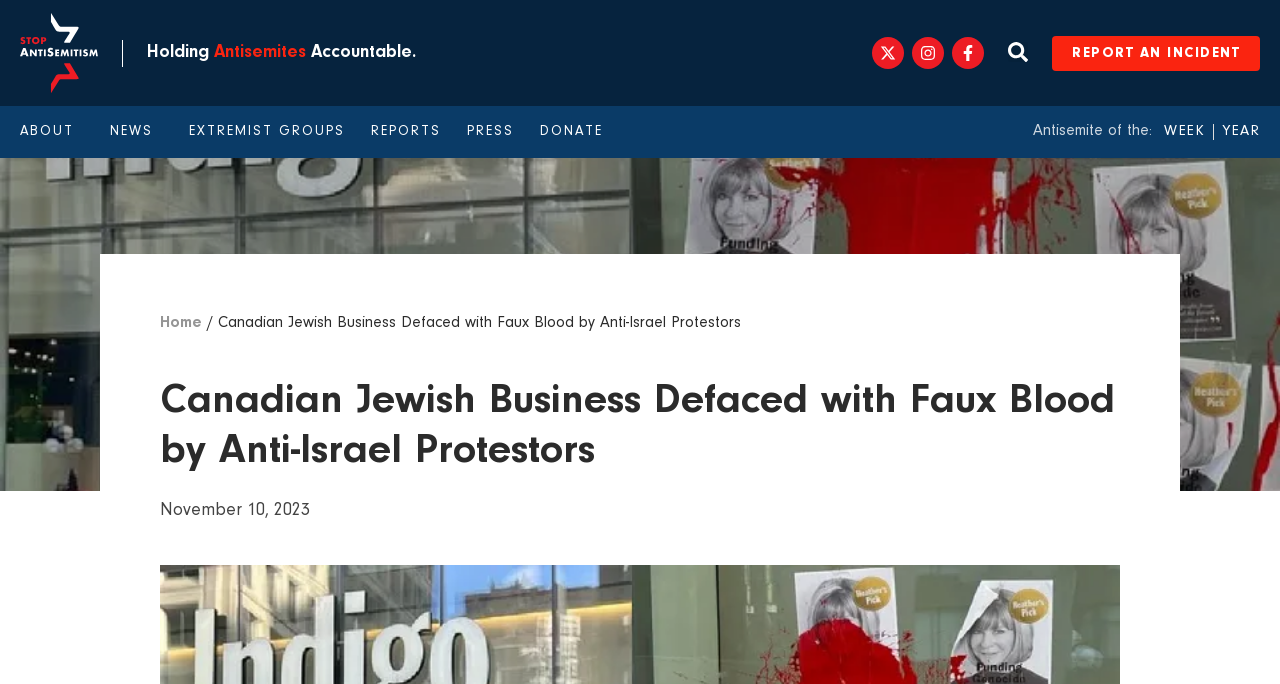Given the element description "Extremist Groups" in the screenshot, predict the bounding box coordinates of that UI element.

[0.148, 0.183, 0.27, 0.203]